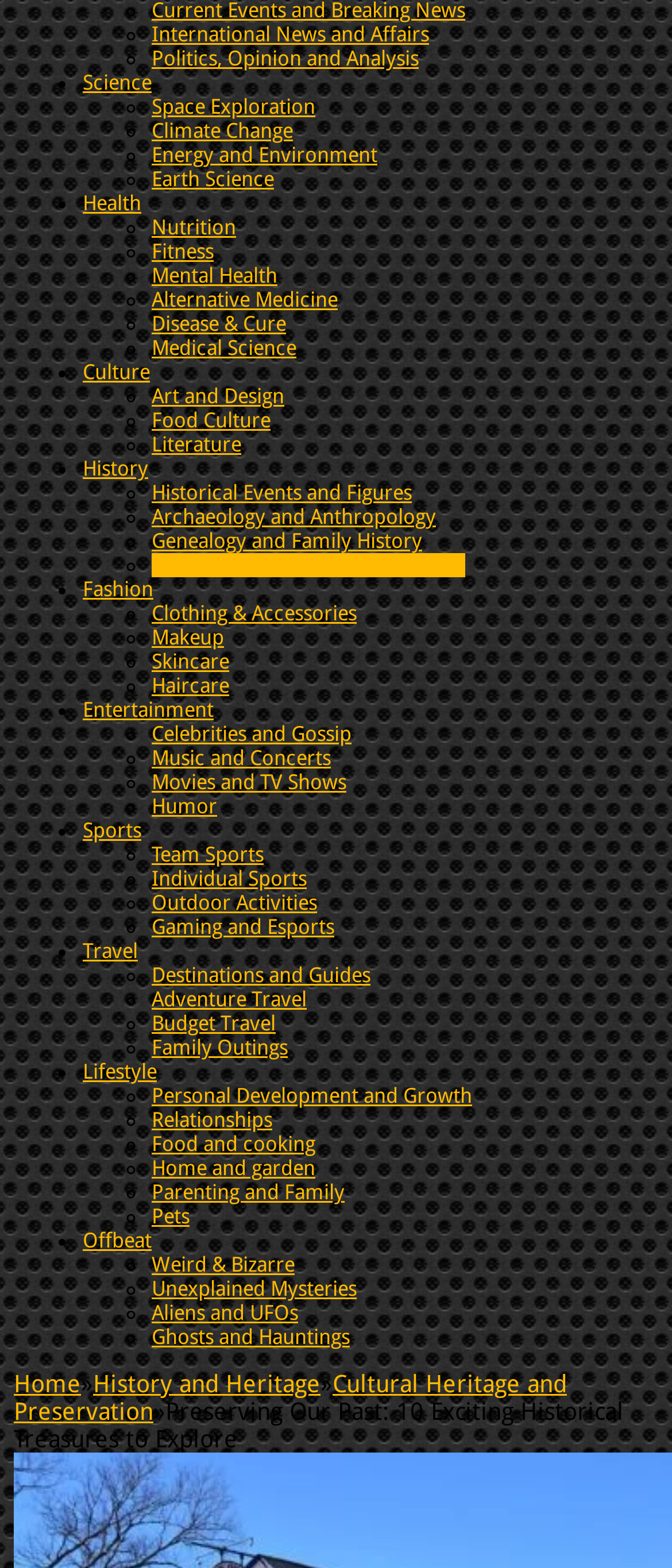Kindly determine the bounding box coordinates for the area that needs to be clicked to execute this instruction: "Buy AHIP Network Management Exam".

None